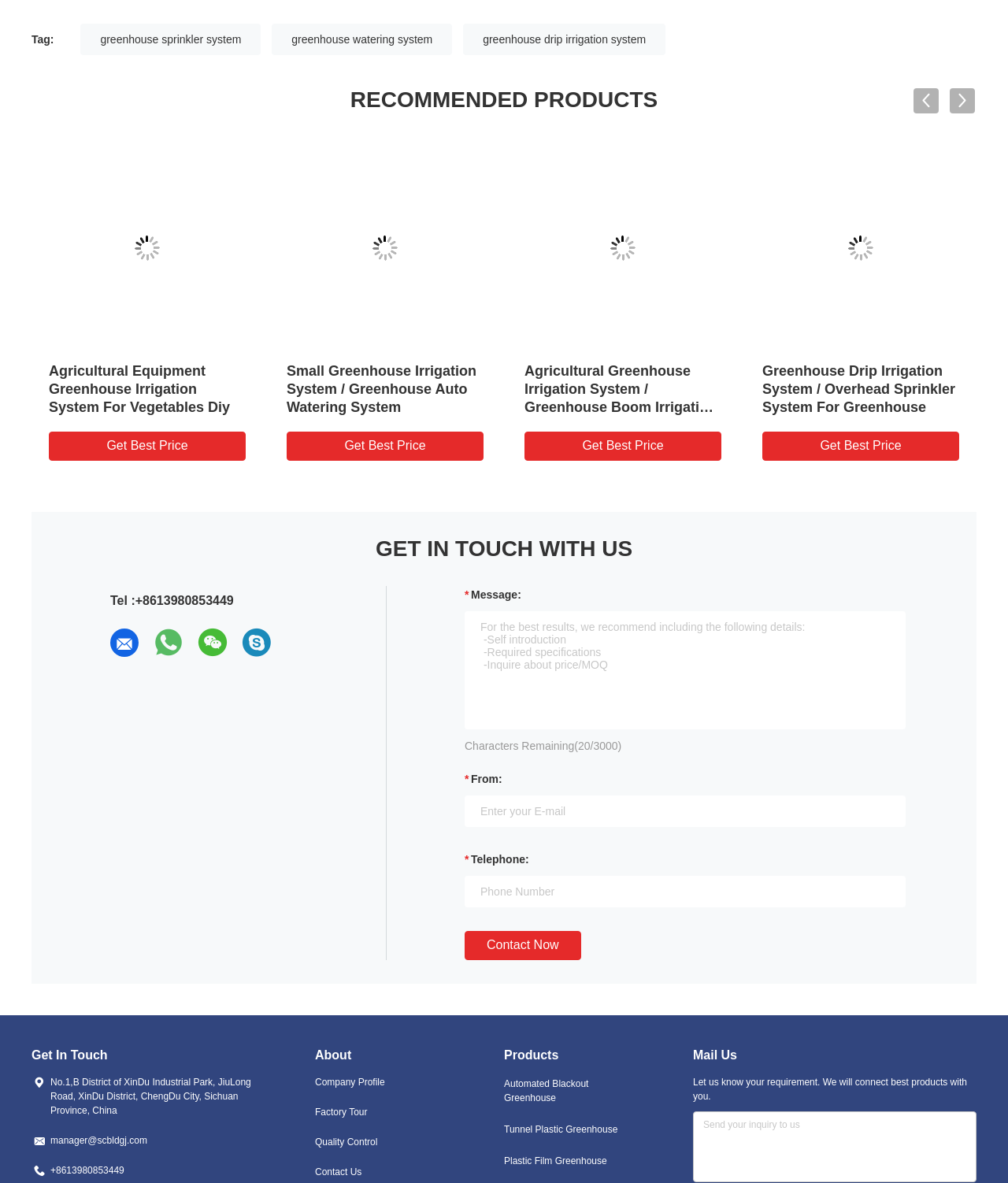Find the bounding box coordinates of the element you need to click on to perform this action: 'Click the 'Get Best Price' button'. The coordinates should be represented by four float values between 0 and 1, in the format [left, top, right, bottom].

[0.048, 0.365, 0.244, 0.39]